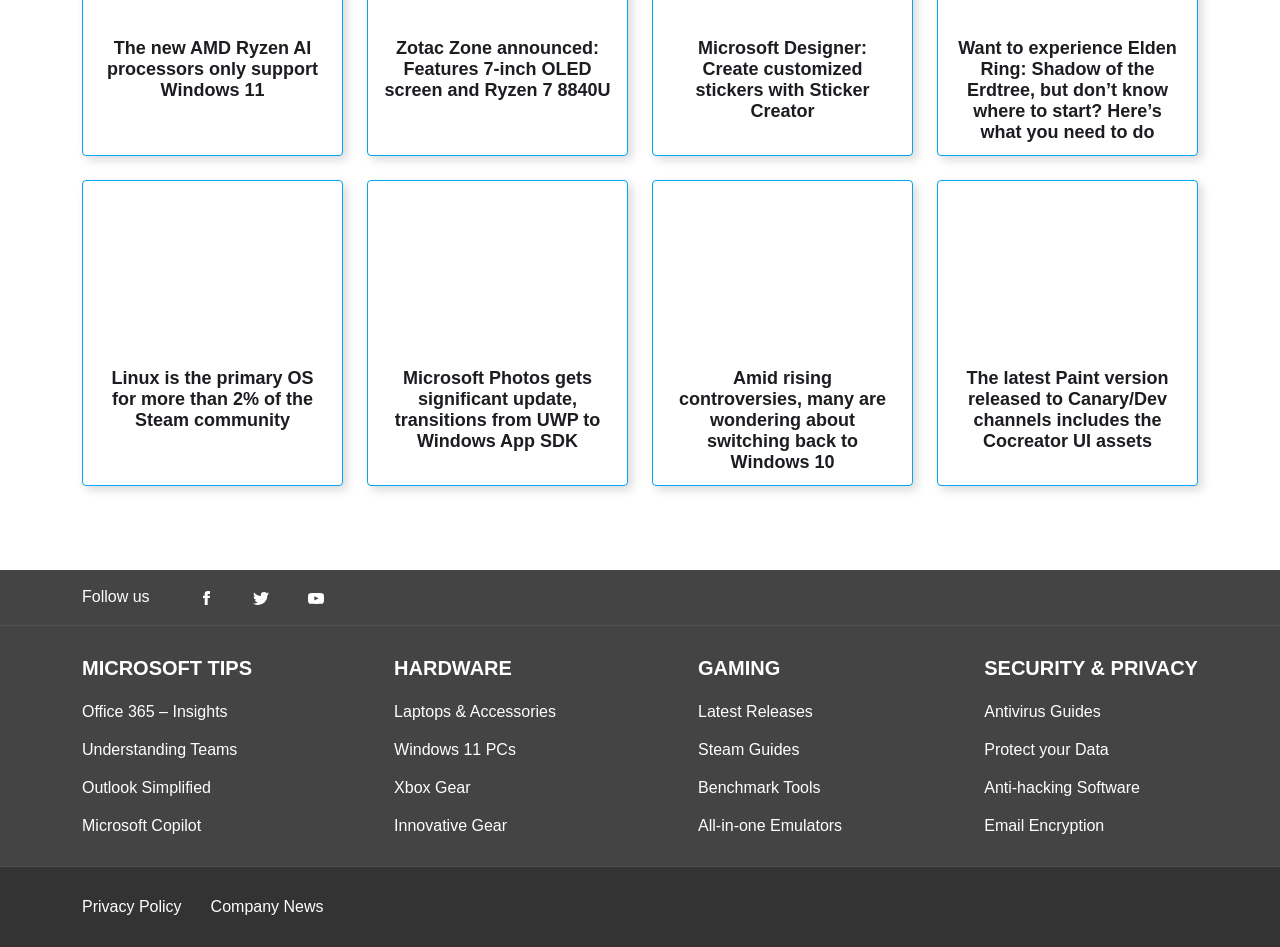Determine the bounding box coordinates for the area you should click to complete the following instruction: "Read the article about Linux being the primary OS for more than 2% of the Steam community".

[0.077, 0.389, 0.255, 0.456]